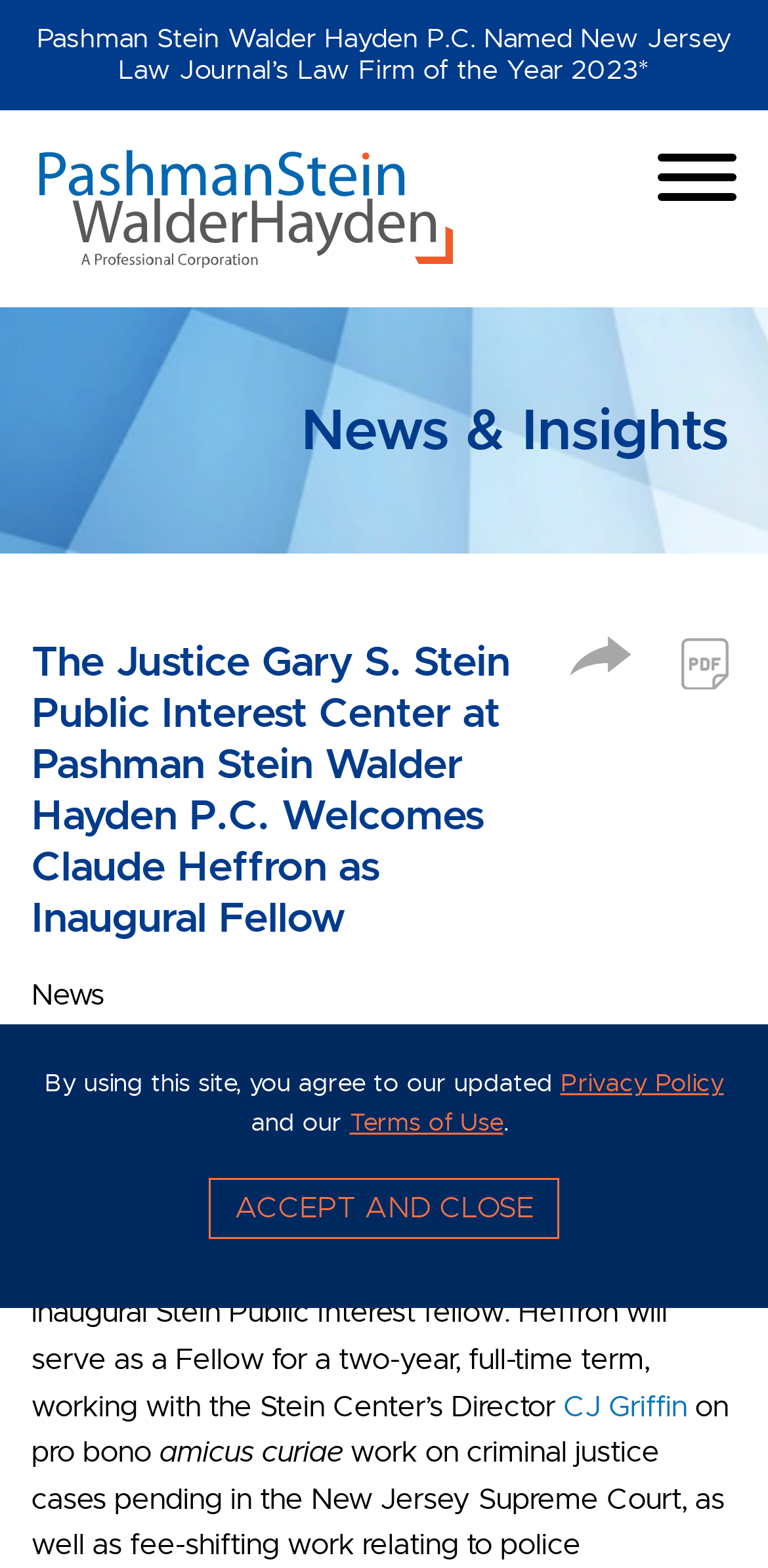Locate the bounding box for the described UI element: "Menu". Ensure the coordinates are four float numbers between 0 and 1, formatted as [left, top, right, bottom].

[0.846, 0.101, 0.969, 0.126]